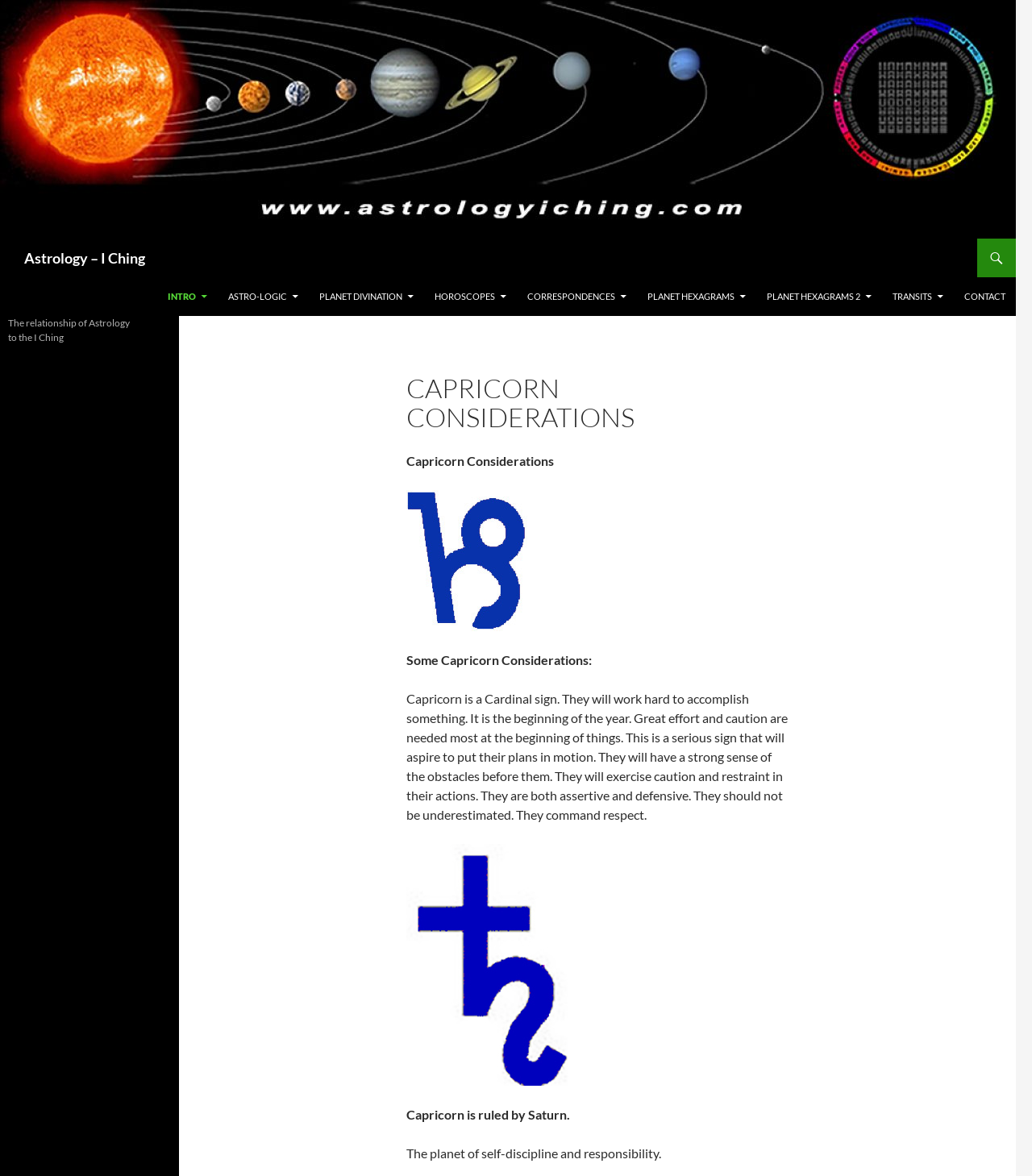Please identify the bounding box coordinates of the clickable area that will allow you to execute the instruction: "Read about 'CAPRICORN CONSIDERATIONS'".

[0.394, 0.318, 0.788, 0.384]